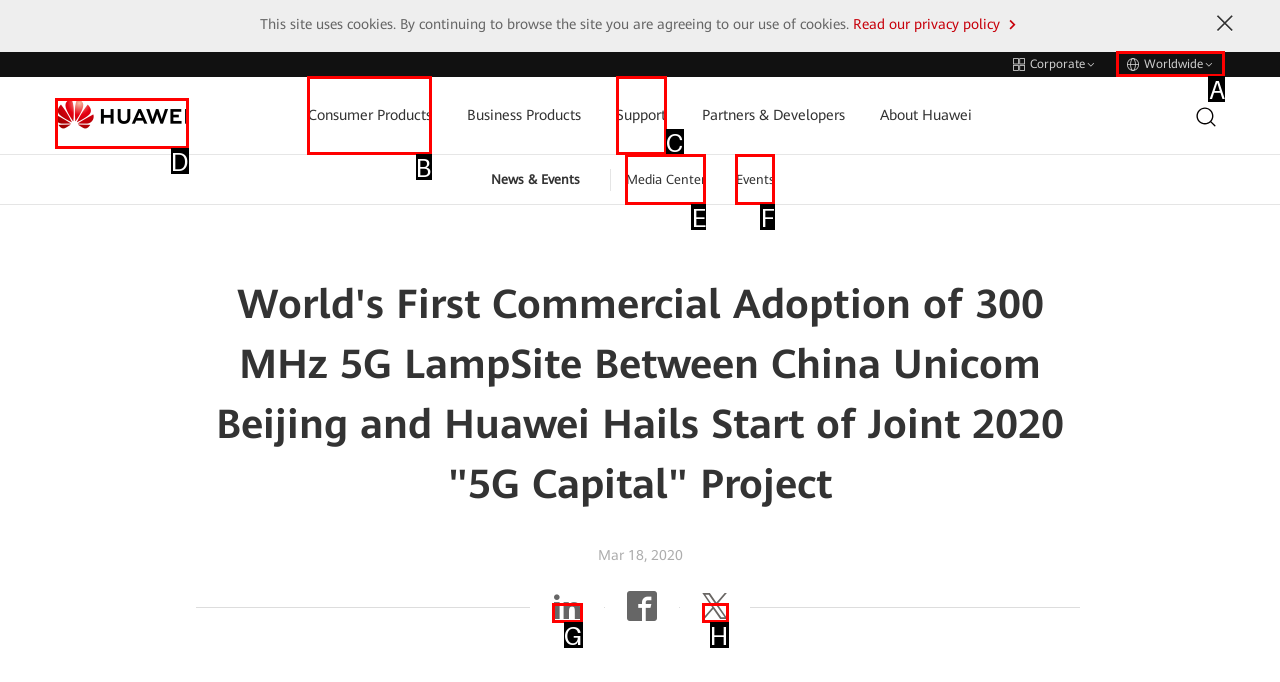Select the HTML element that needs to be clicked to carry out the task: Go to Consumer Products
Provide the letter of the correct option.

B